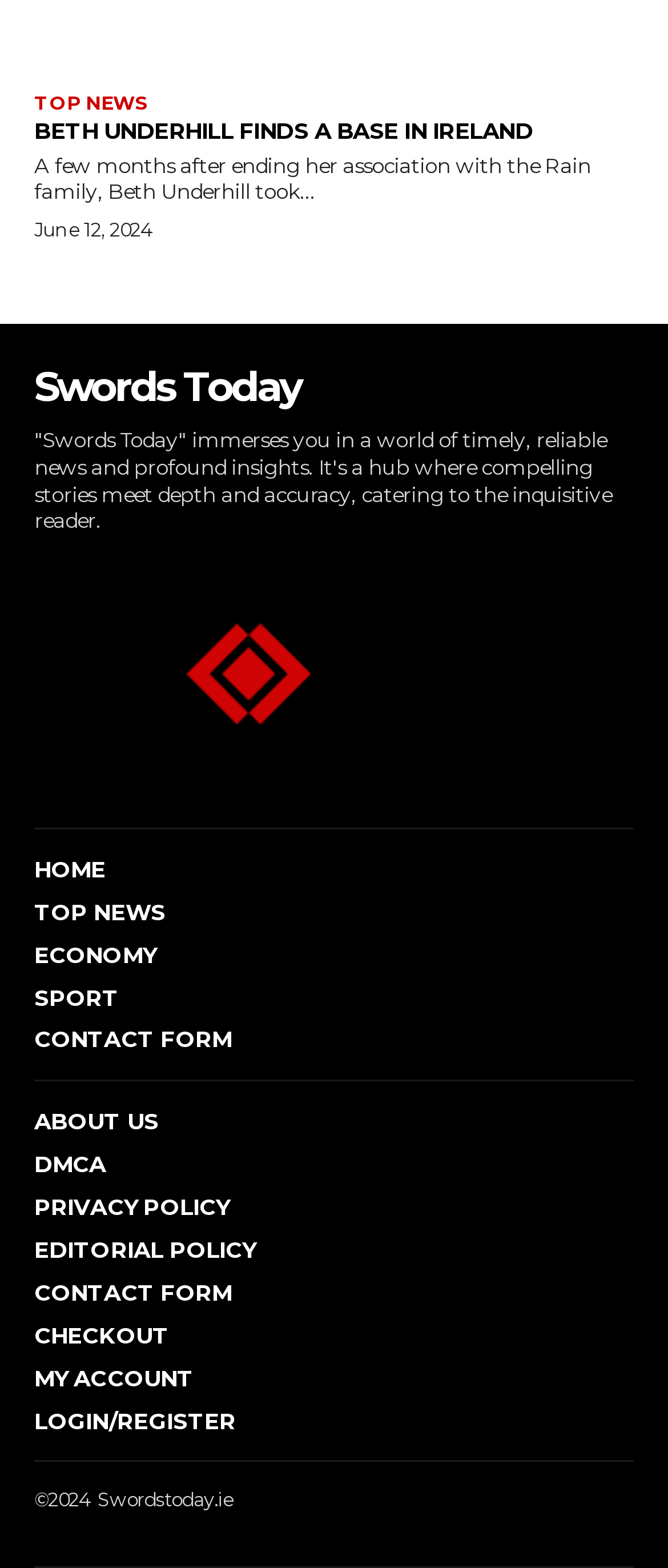Identify the bounding box coordinates necessary to click and complete the given instruction: "Submit a press release".

None